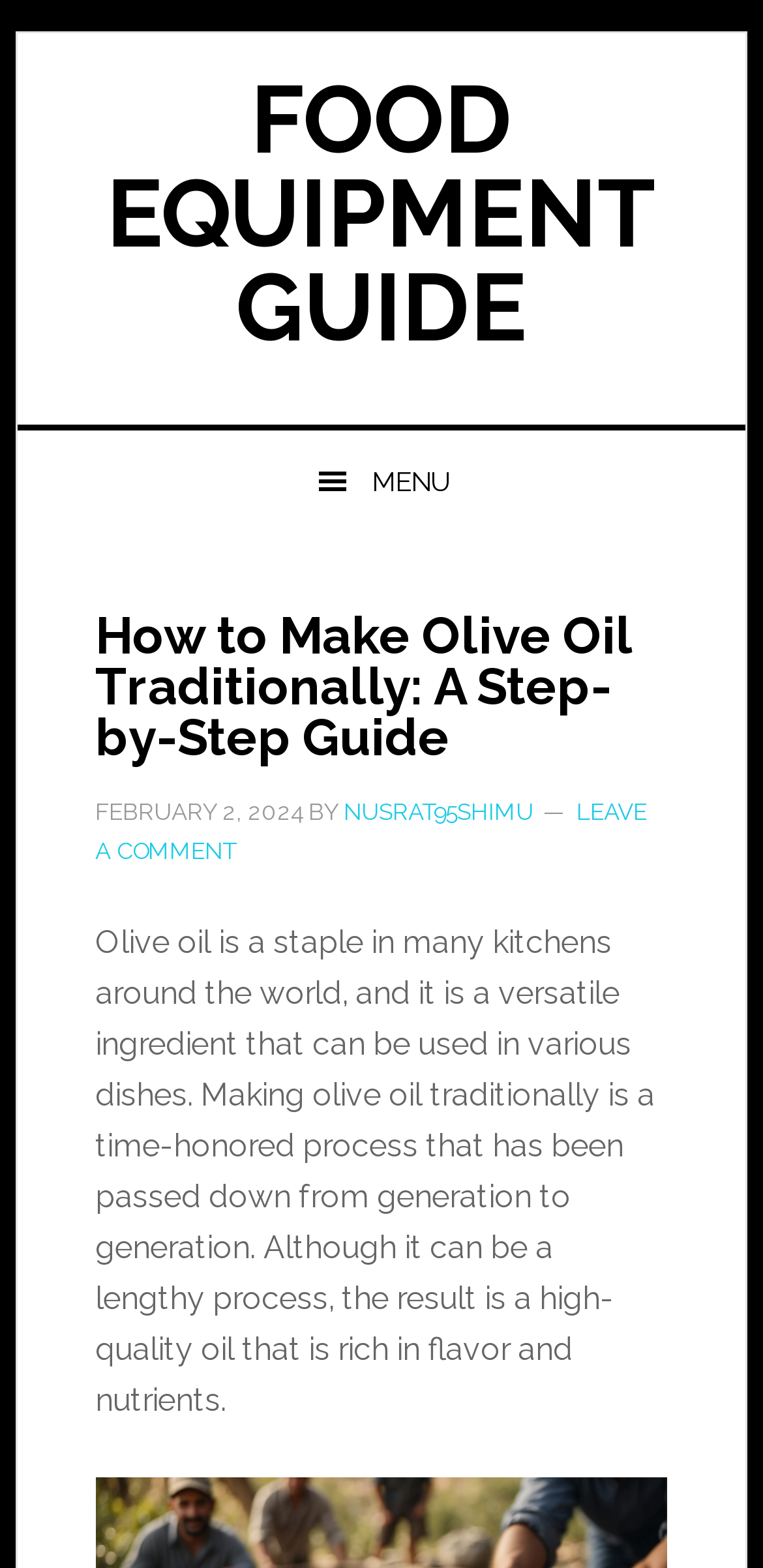What is the category of the link 'FOOD EQUIPMENT GUIDE'?
Refer to the image and provide a thorough answer to the question.

I inferred the category of the link by reading its text, which is 'FOOD EQUIPMENT GUIDE', and understanding that it is related to food equipment.